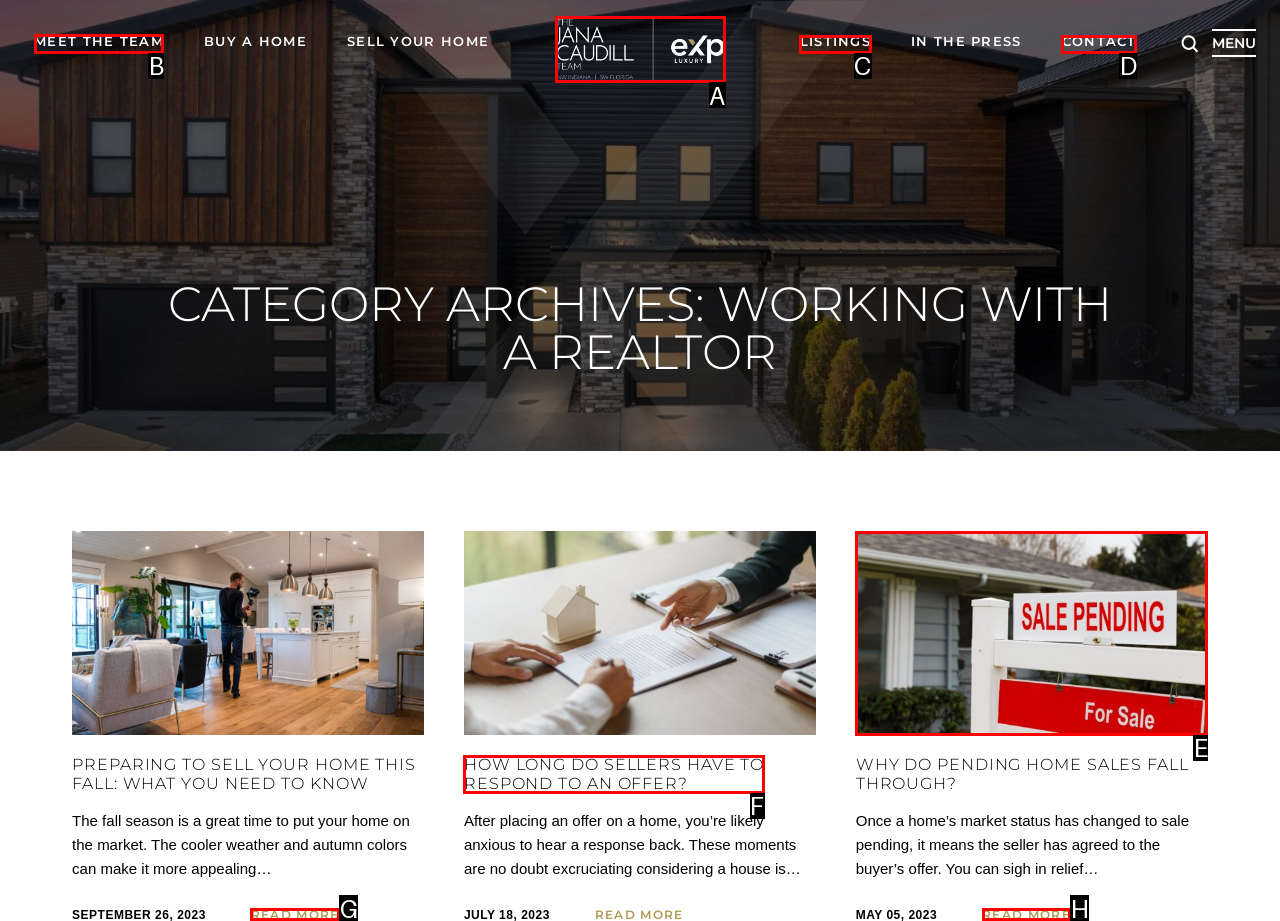Determine which HTML element to click for this task: Click the 'MEET THE TEAM' link Provide the letter of the selected choice.

B